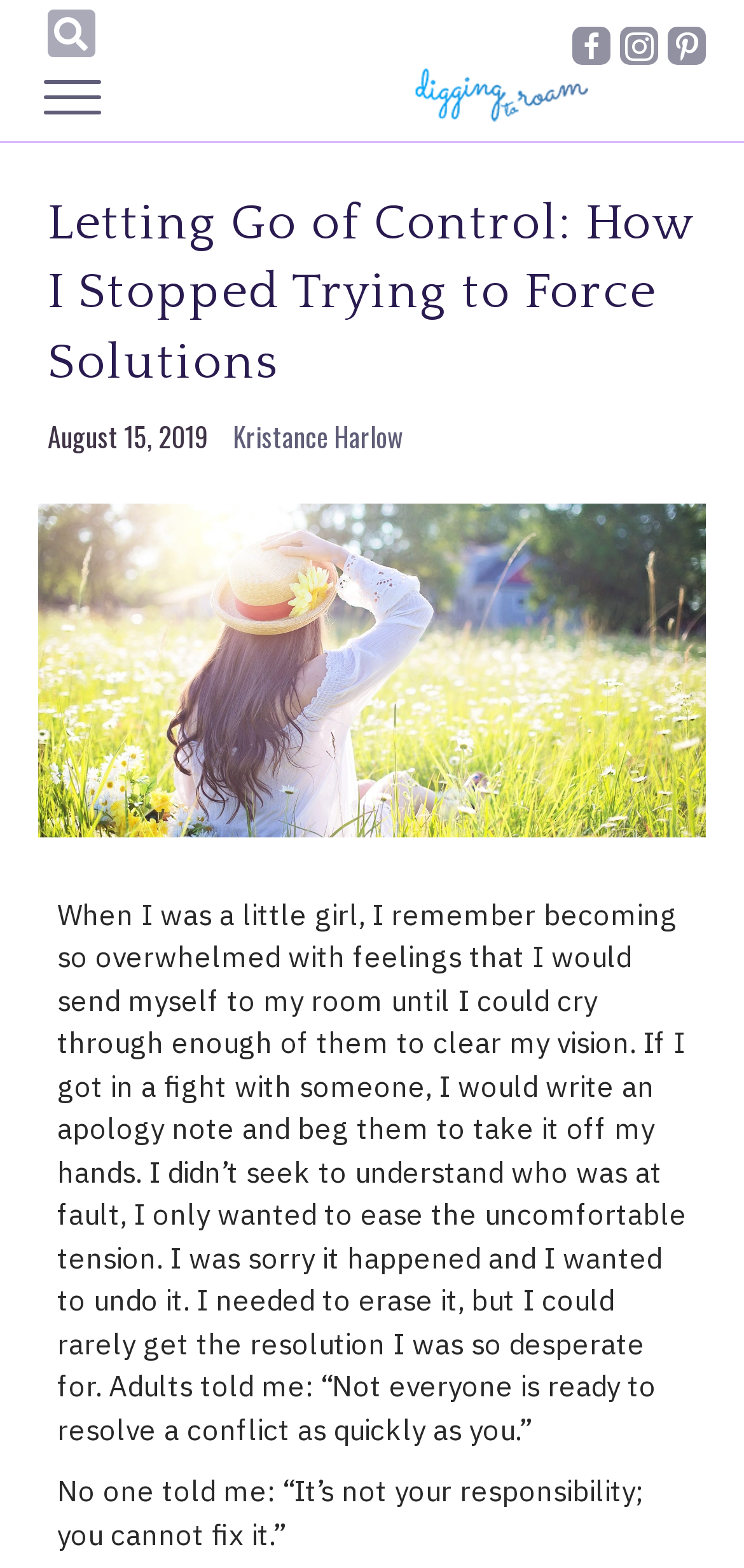Extract the primary header of the webpage and generate its text.

Letting Go of Control: How I Stopped Trying to Force Solutions